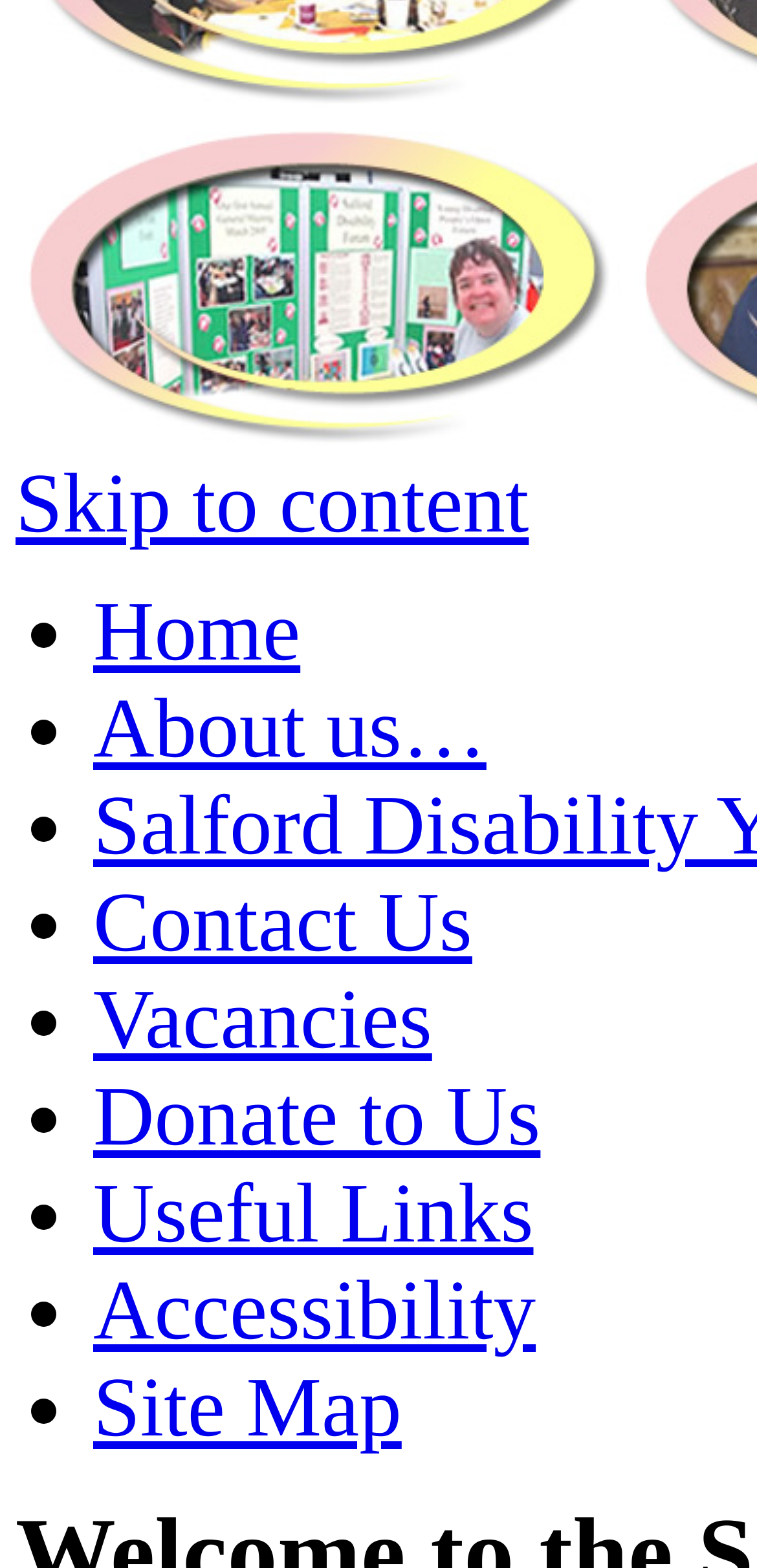Determine the bounding box coordinates for the UI element described. Format the coordinates as (top-left x, top-left y, bottom-right x, bottom-right y) and ensure all values are between 0 and 1. Element description: parent_node: 1/3 aria-label="Open navigation menu"

None